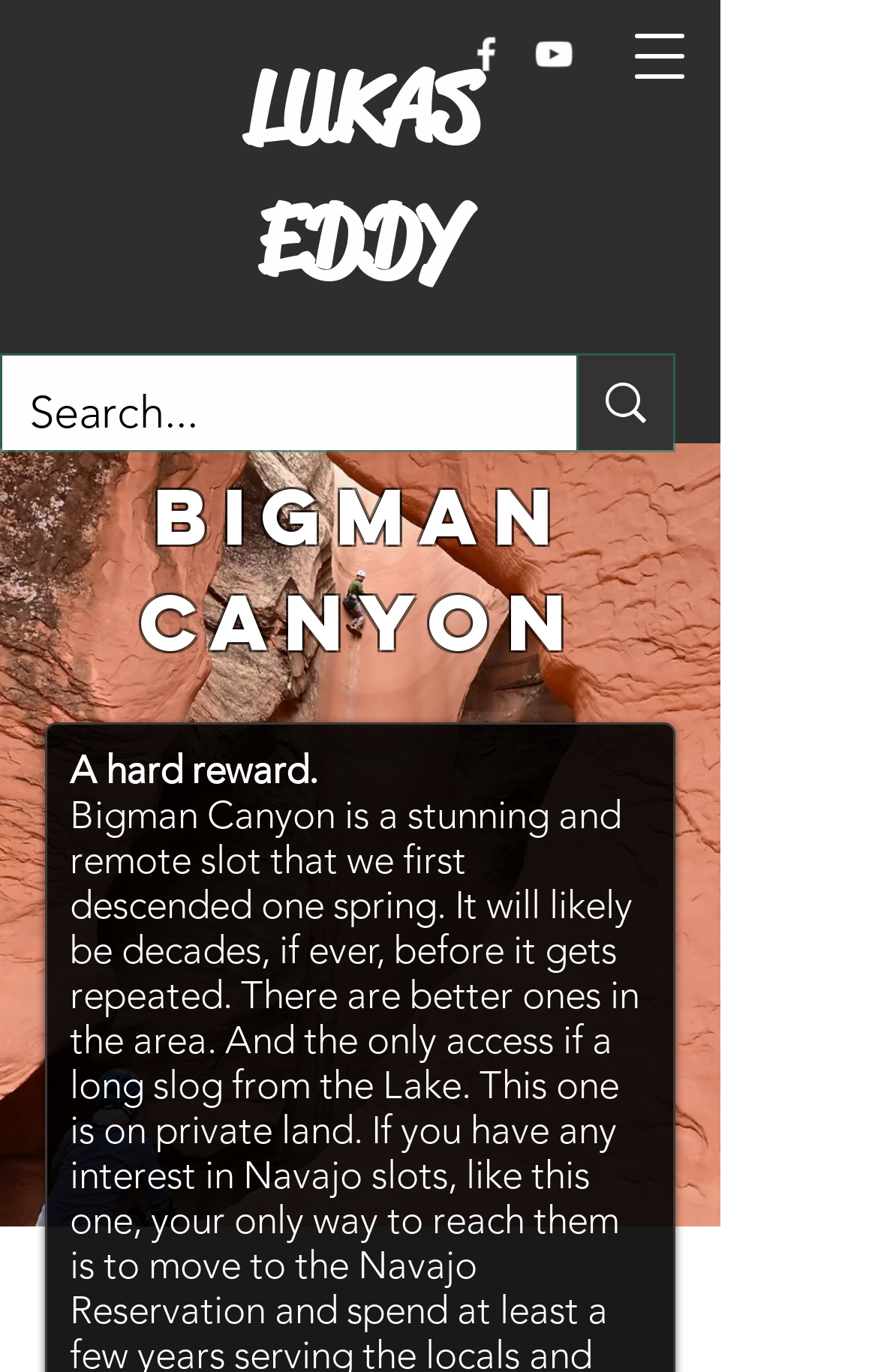What social media platforms are linked on the webpage?
Please give a detailed and thorough answer to the question, covering all relevant points.

I found the answer by looking at the list of links in the social bar section, which contains images of Facebook and YouTube logos, indicating that they are linked to the webpage.